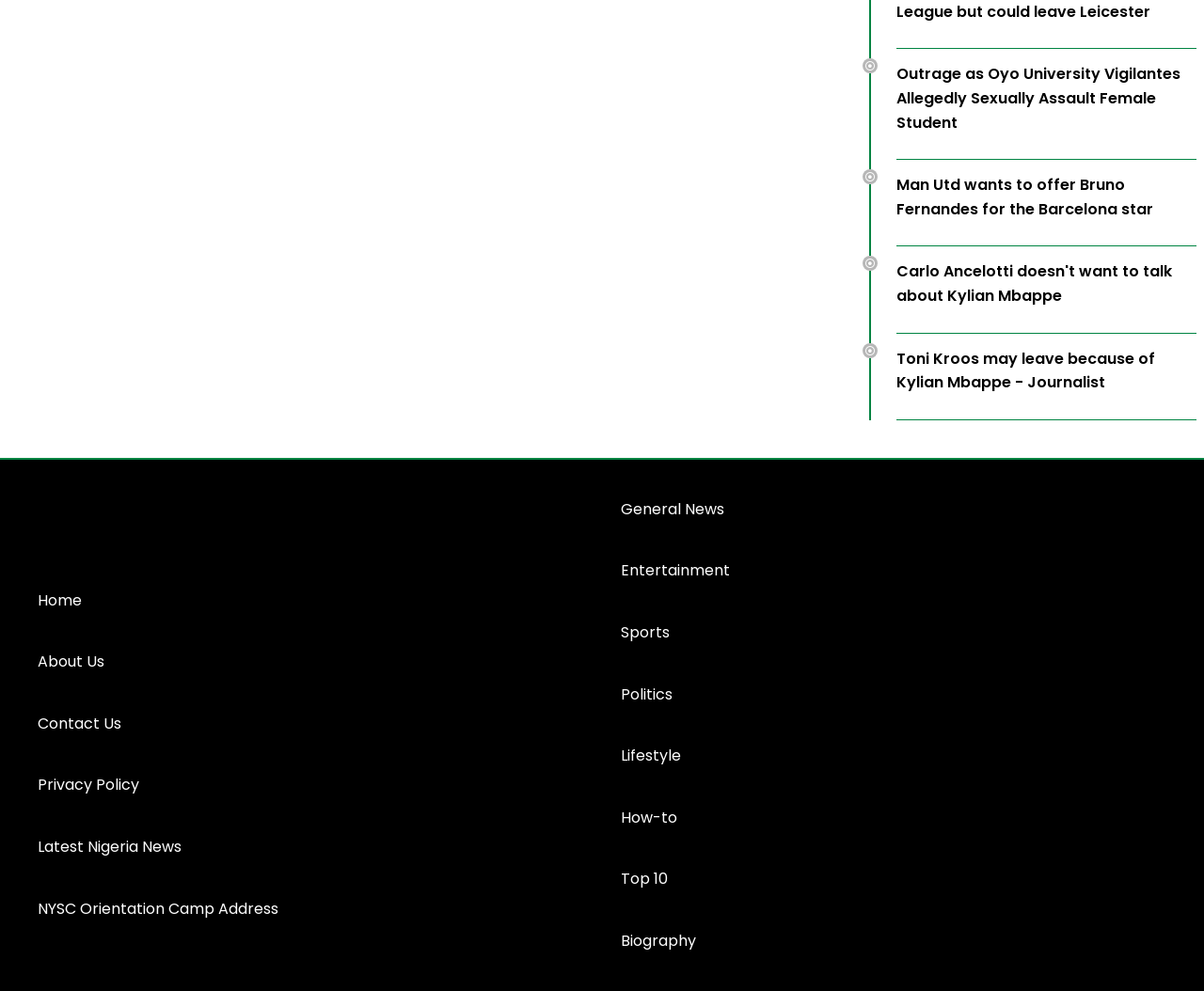Please locate the clickable area by providing the bounding box coordinates to follow this instruction: "Check the latest Nigeria news".

[0.016, 0.823, 0.247, 0.886]